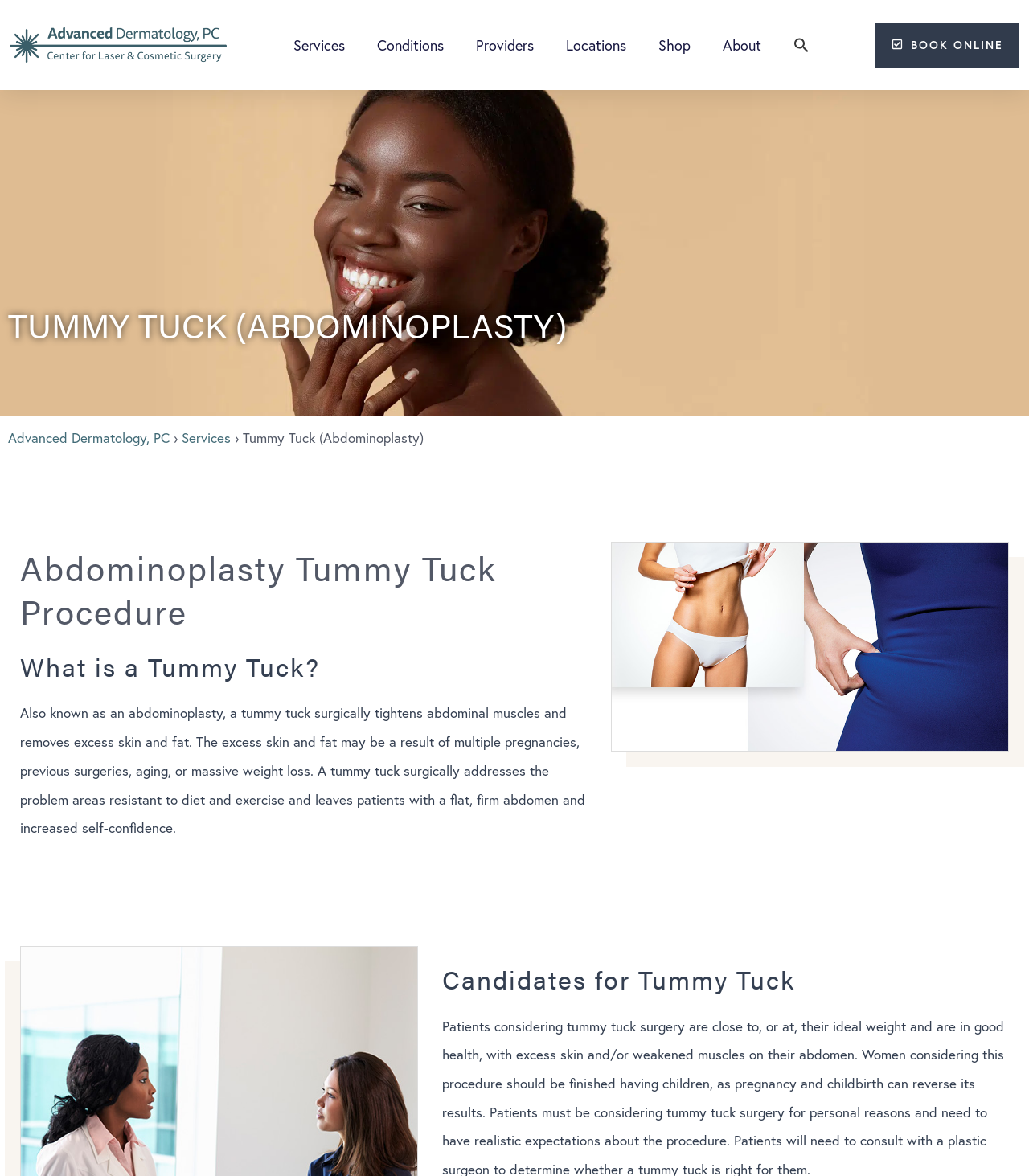Write an extensive caption that covers every aspect of the webpage.

The webpage is about Advanced Dermatology, a medical practice that specializes in plastic surgery procedures, including tummy tuck, breast augmentation, and breast lift. 

At the top of the page, there is a navigation menu with 7 links: "Services", "Conditions", "Providers", "Locations", "Shop", "About", and "Search Icon Link". The search icon link is accompanied by a search box and a search button with a search icon. 

On the top right corner, there is a "BOOK ONLINE" link. 

Below the navigation menu, there is a section with a heading "TUMMY TUCK (ABDOMINOPLASTY)" and a link to "Advanced Dermatology, PC" with an arrow symbol pointing to the right. 

The main content of the page is divided into sections. The first section has a heading "Abdominoplasty Tummy Tuck Procedure" and provides an introduction to the tummy tuck procedure, explaining that it surgically tightens abdominal muscles and removes excess skin and fat. 

Below this section, there is an image related to the tummy tuck procedure. 

The next section has a heading "What is a Tummy Tuck?" and provides more detailed information about the procedure, including the benefits and the problem areas it addresses. 

Further down, there is another section with a heading "Candidates for Tummy Tuck", but the content of this section is not provided in the accessibility tree.